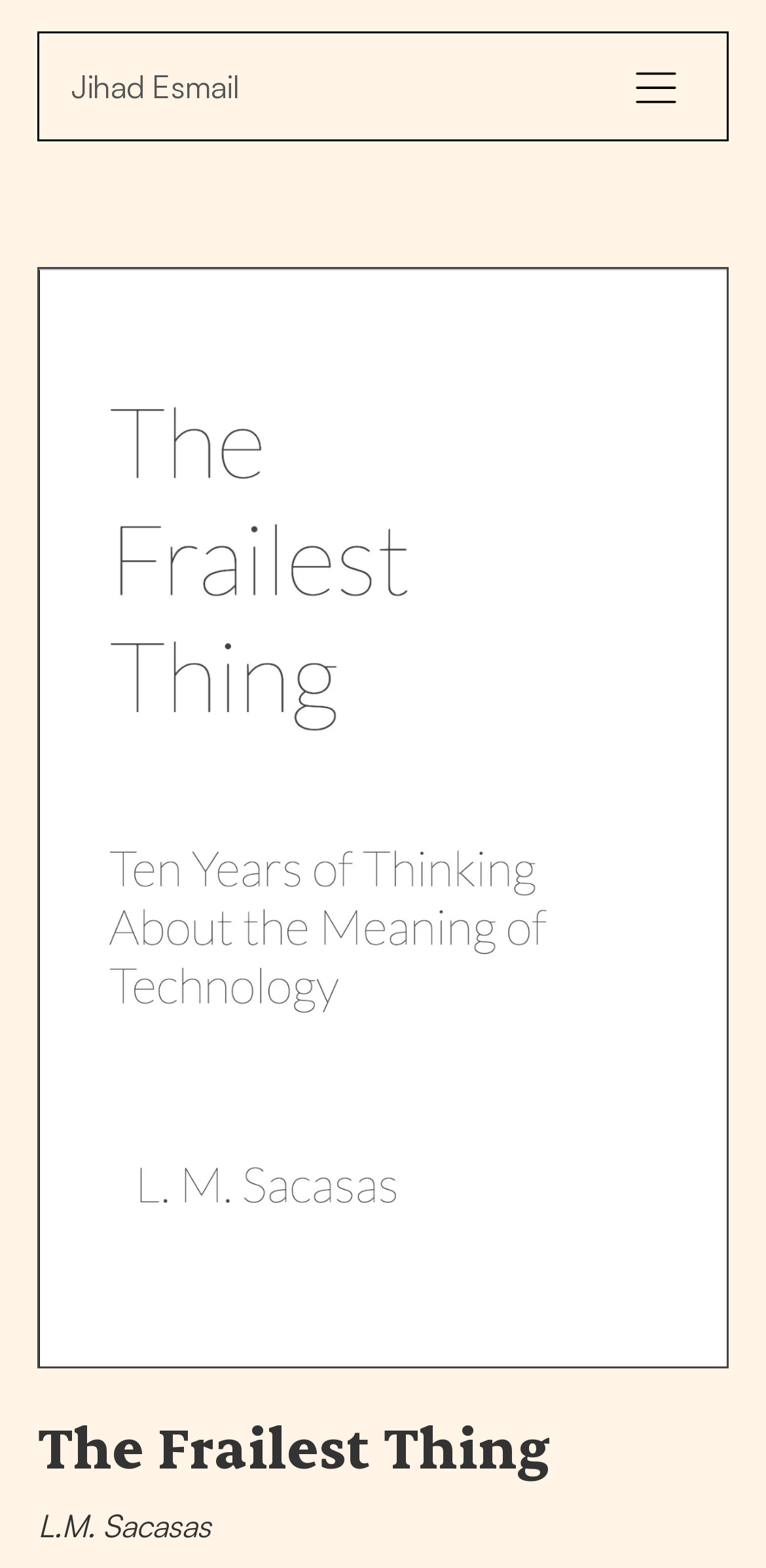Could you identify the text that serves as the heading for this webpage?

The Frailest Thing